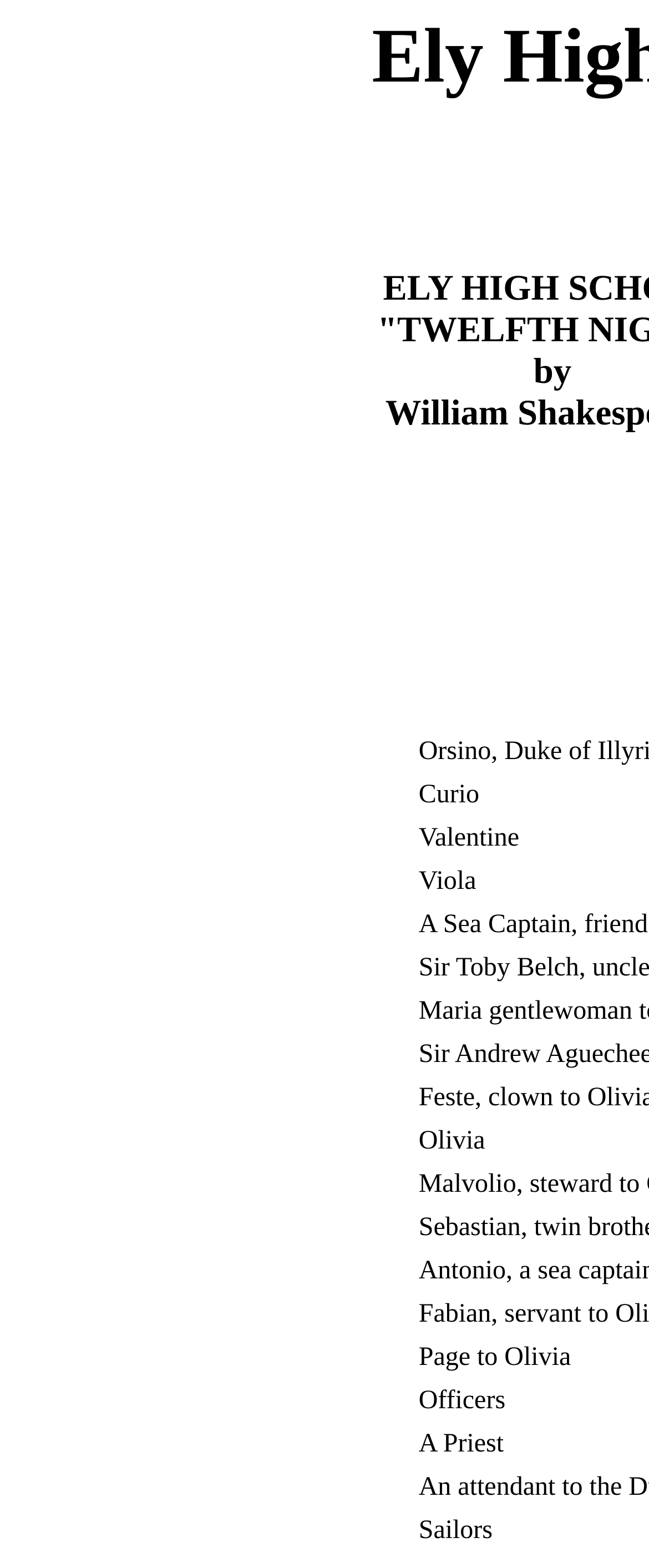Extract the primary header of the webpage and generate its text.

Ely High School 1905-1972